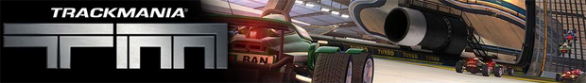Give a complete and detailed account of the image.

The image showcases the title and logo of the popular online racing game "TrackMania Nations Forever." Featured prominently in the design, the logo is styled with bold letters that reflect the game's high-energy and competitive nature. In the background, a vibrant racing scene is depicted, hinting at the game's dynamic environment and the thrilling gameplay it offers. This title is part of a genre known for its addictive racing experiences, where players can enjoy both the original and its sequel. "TrackMania Nations Forever" is designed to bring excitement to racing enthusiasts, and players must create a free account on Steam to access the gameplay. The logo and imagery encapsulate the fun and engaging spirit of the racing game.